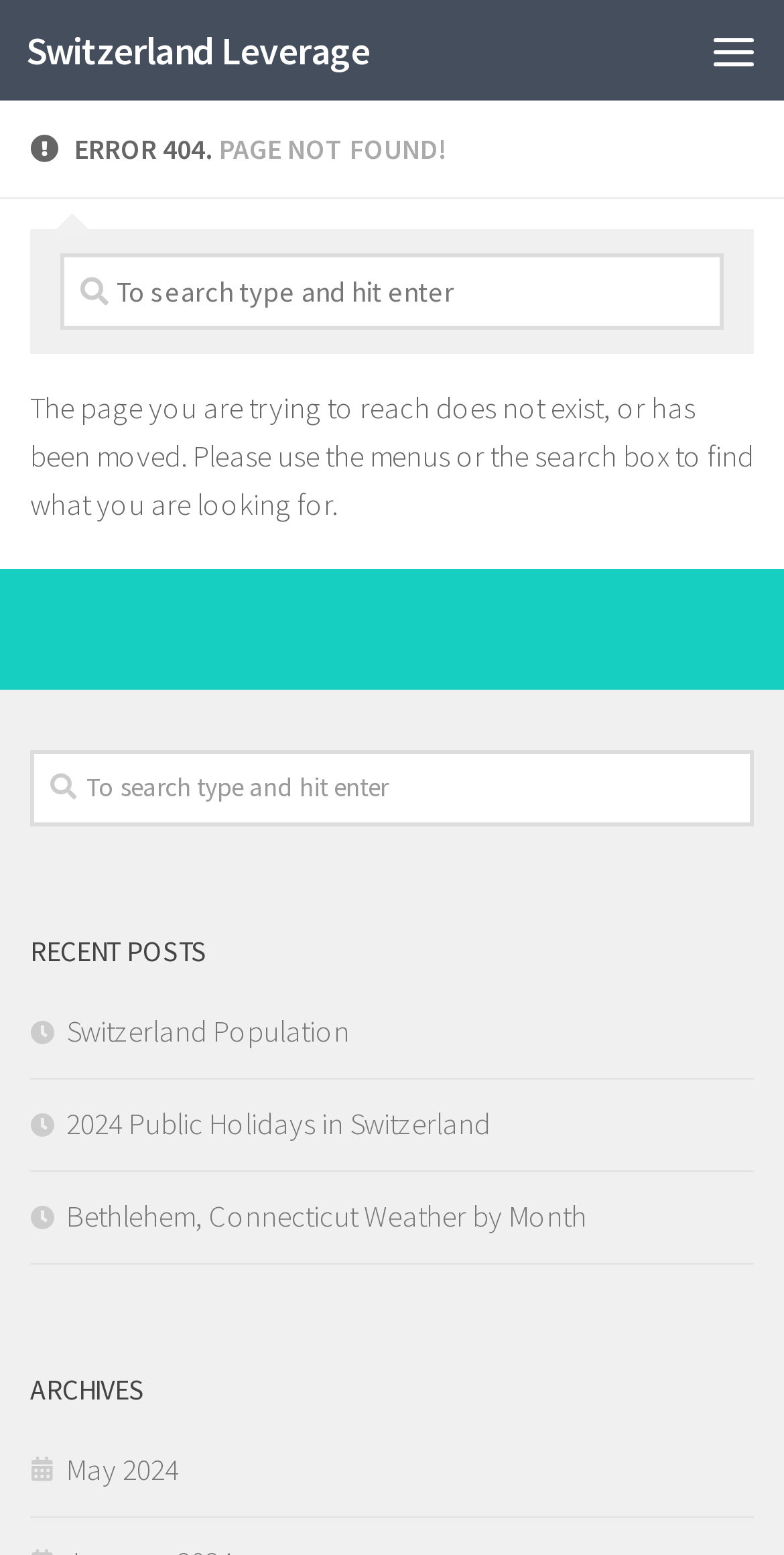What is the title of the section below the error message?
Please provide a single word or phrase based on the screenshot.

RECENT POSTS